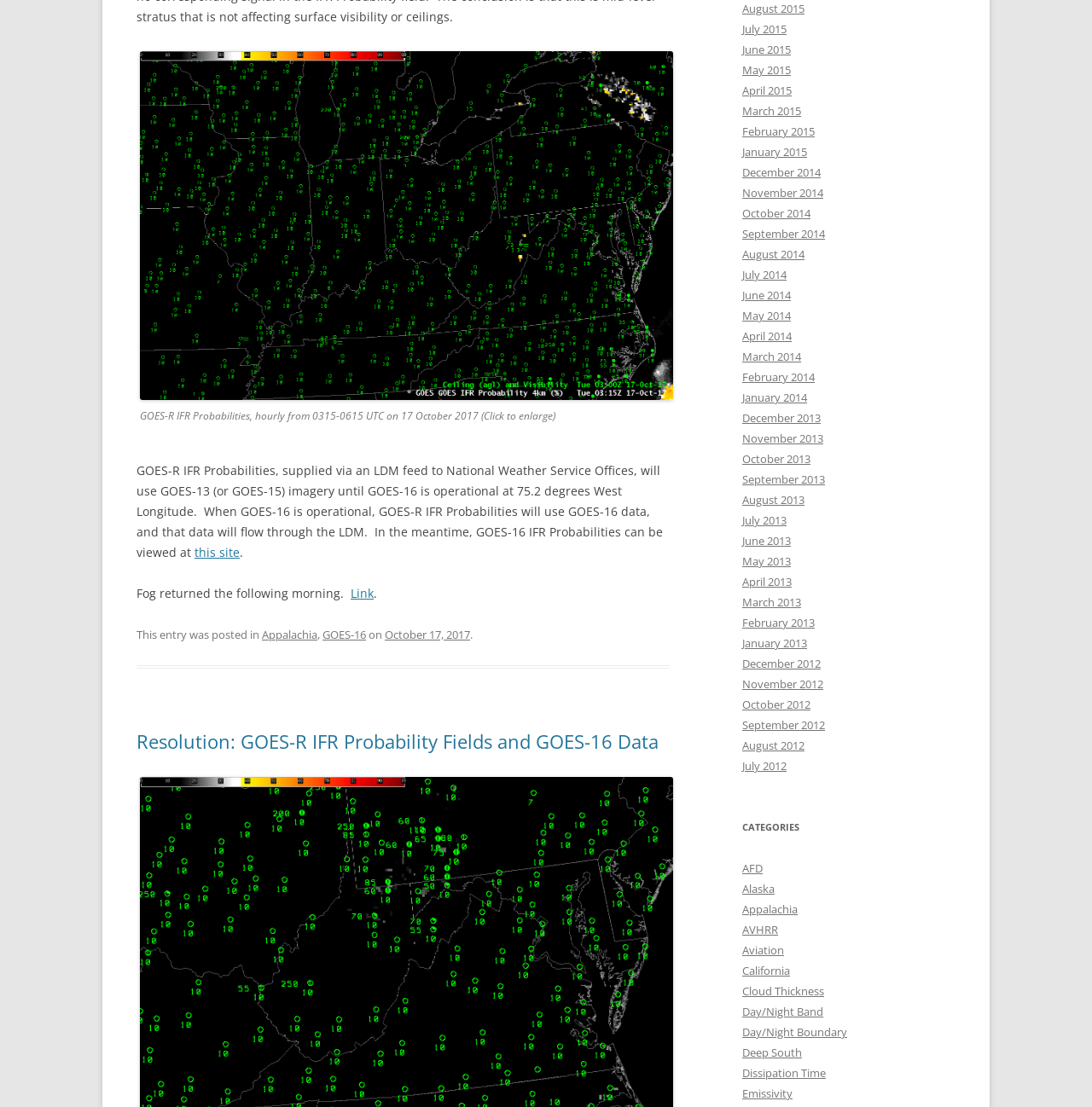Pinpoint the bounding box coordinates of the clickable element to carry out the following instruction: "Browse August 2015 archives."

[0.68, 0.001, 0.737, 0.015]